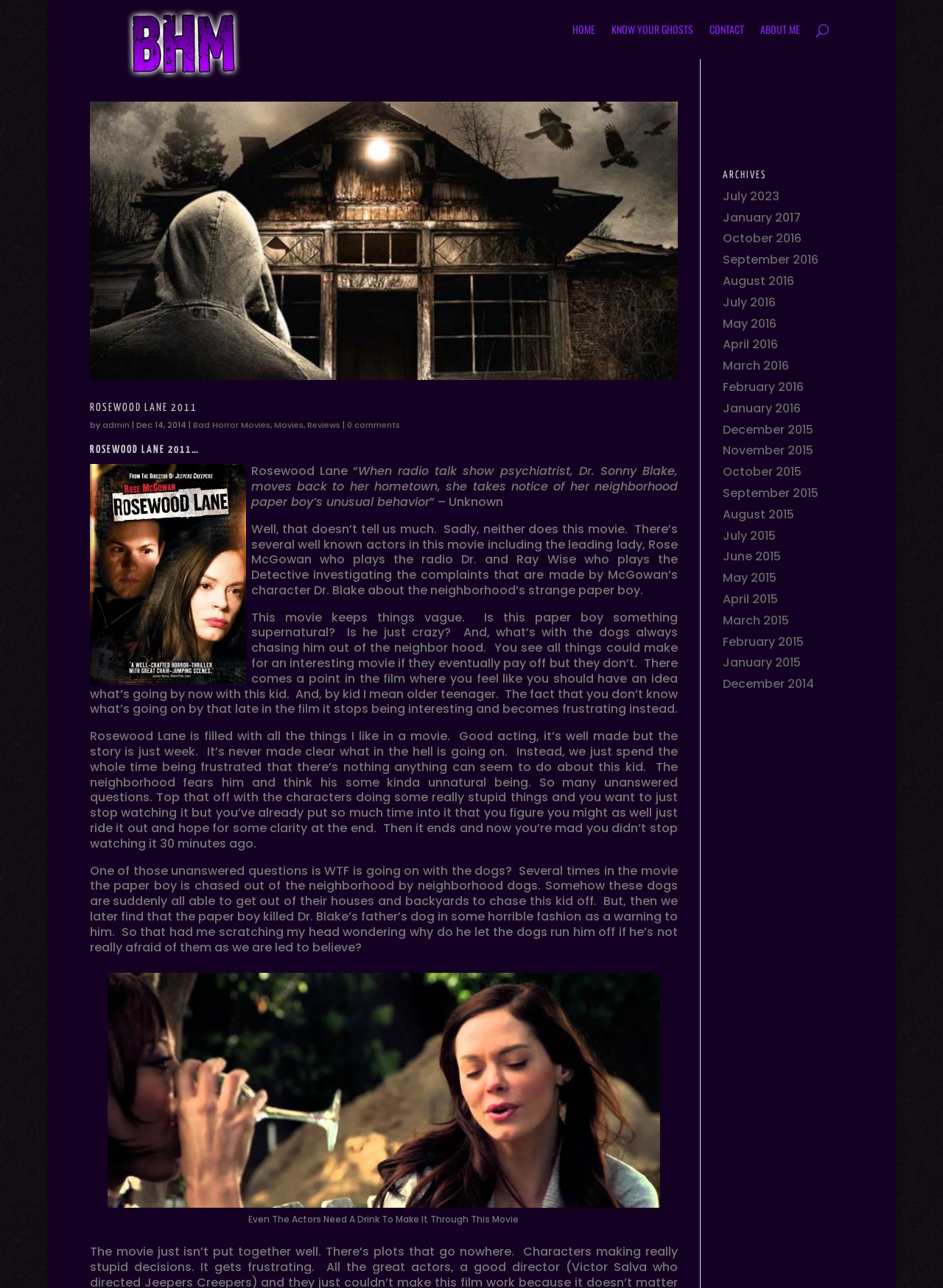Locate the UI element described by August 2015 and provide its bounding box coordinates. Use the format (top-left x, top-left y, bottom-right x, bottom-right y) with all values as floating point numbers between 0 and 1.

[0.766, 0.393, 0.842, 0.406]